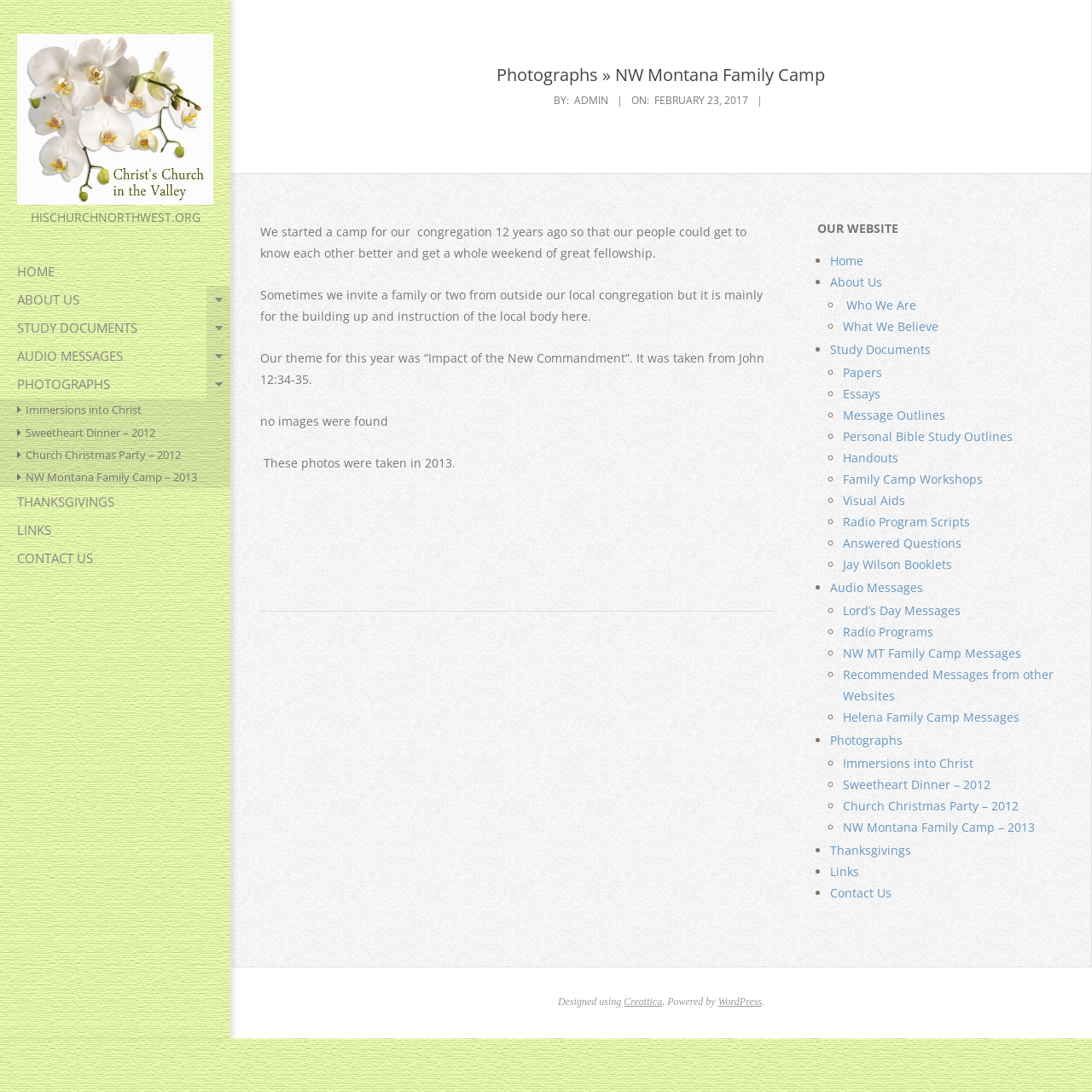Determine the bounding box coordinates of the UI element described by: "Sweetheart Dinner – 2012".

[0.772, 0.711, 0.907, 0.726]